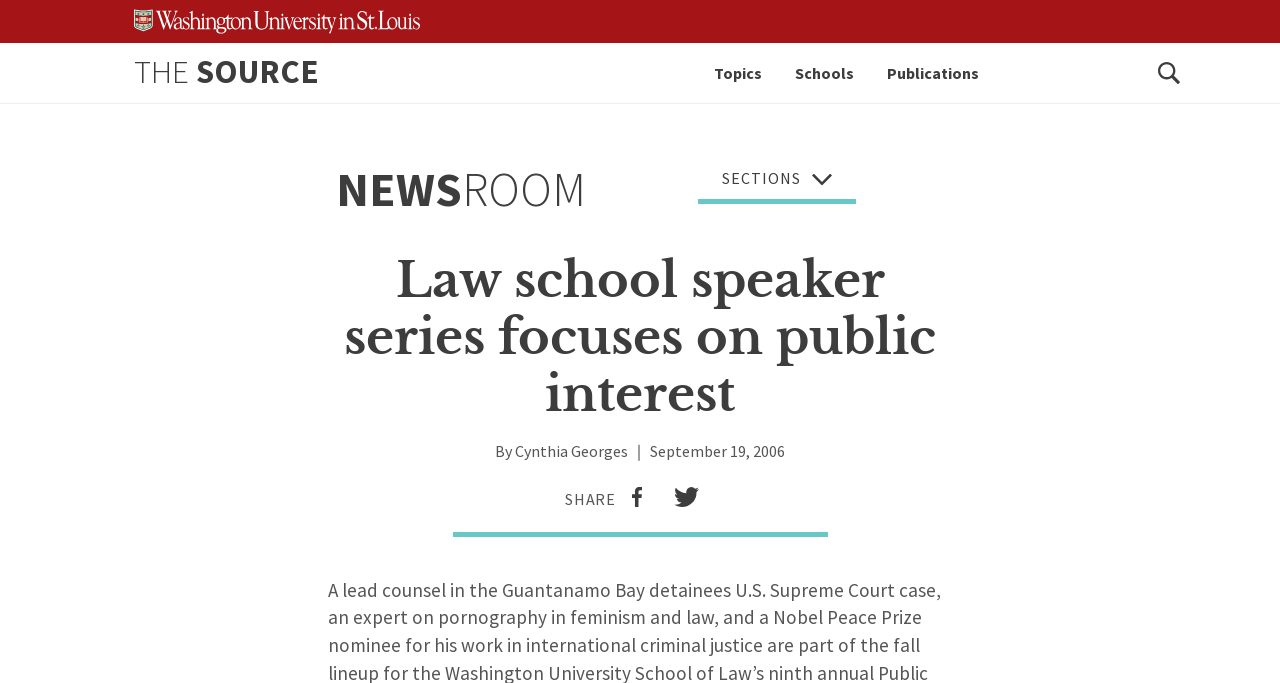Who is the author of the article?
Using the image as a reference, answer with just one word or a short phrase.

Cynthia Georges